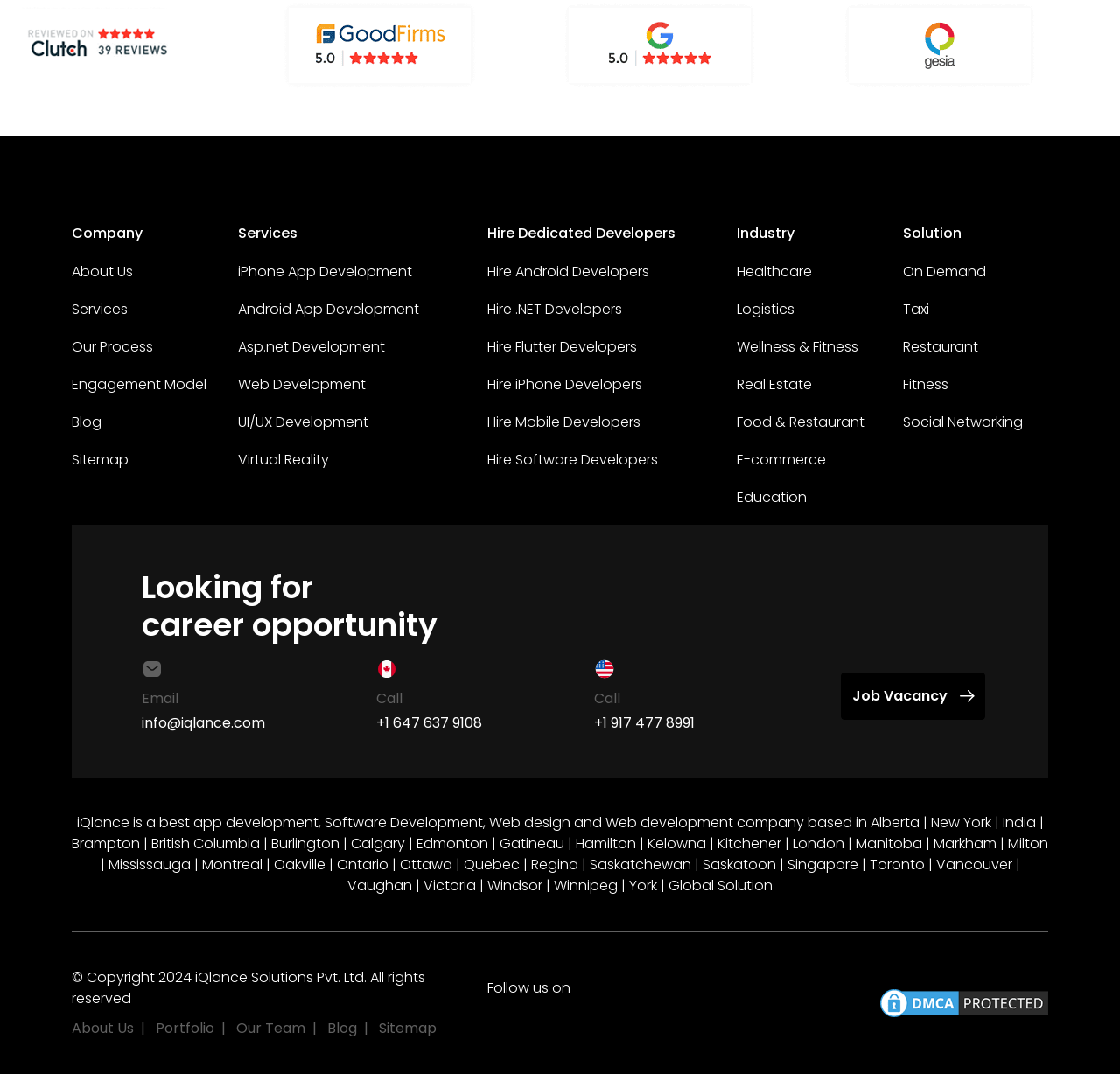Please provide a detailed answer to the question below by examining the image:
What industries does the company cater to?

The industries catered to by the company are listed in the links 'Healthcare', 'Logistics', 'Wellness & Fitness', 'Real Estate', 'Food & Restaurant', 'E-commerce', and 'Education' under the 'Industry' category.